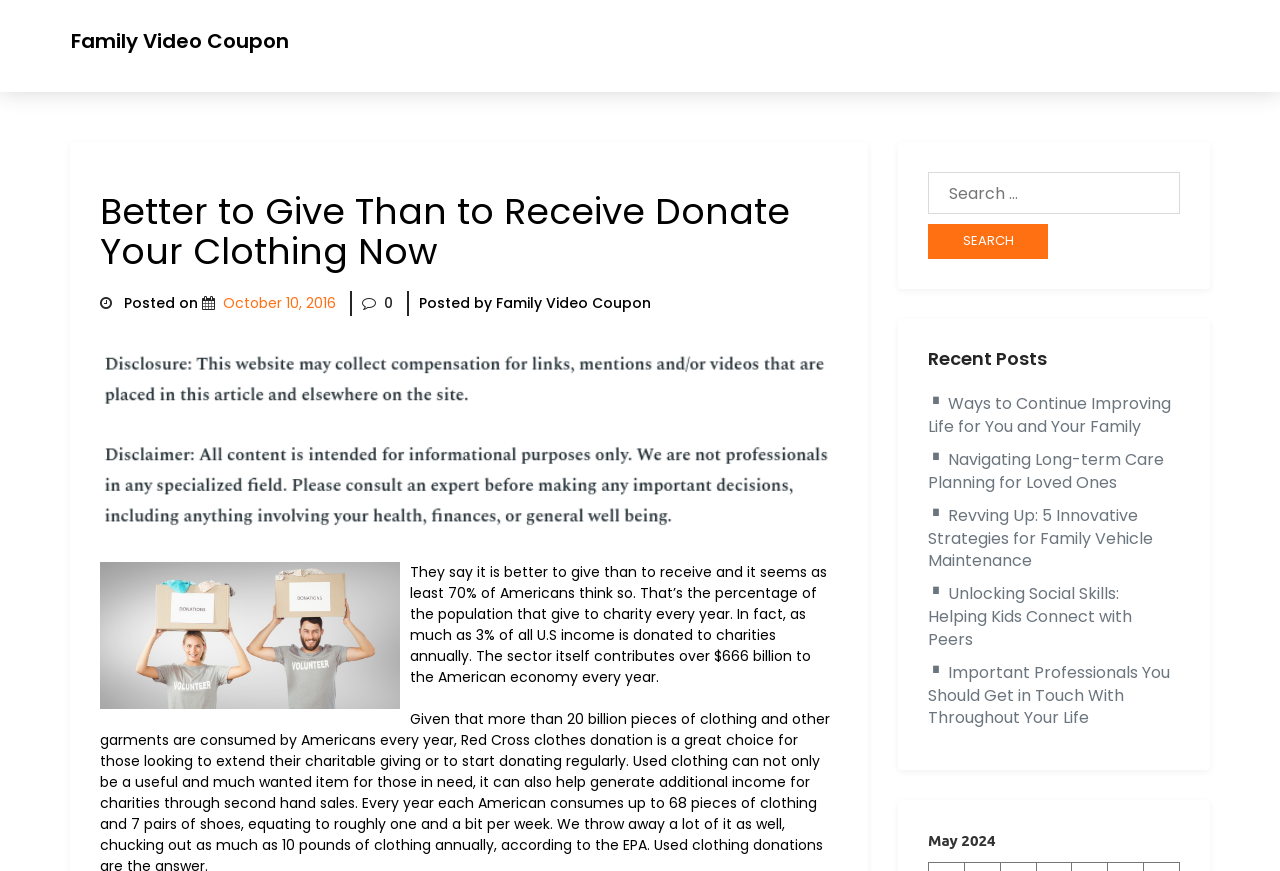Give a one-word or phrase response to the following question: How many recent posts are listed on the webpage?

5